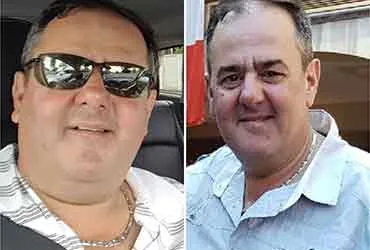What type of shirt is the individual wearing on the right?
Give a detailed and exhaustive answer to the question.

According to the caption, the individual on the right is wearing a light button-up shirt, which reflects their refreshed and confident appearance after undergoing a transformation journey.